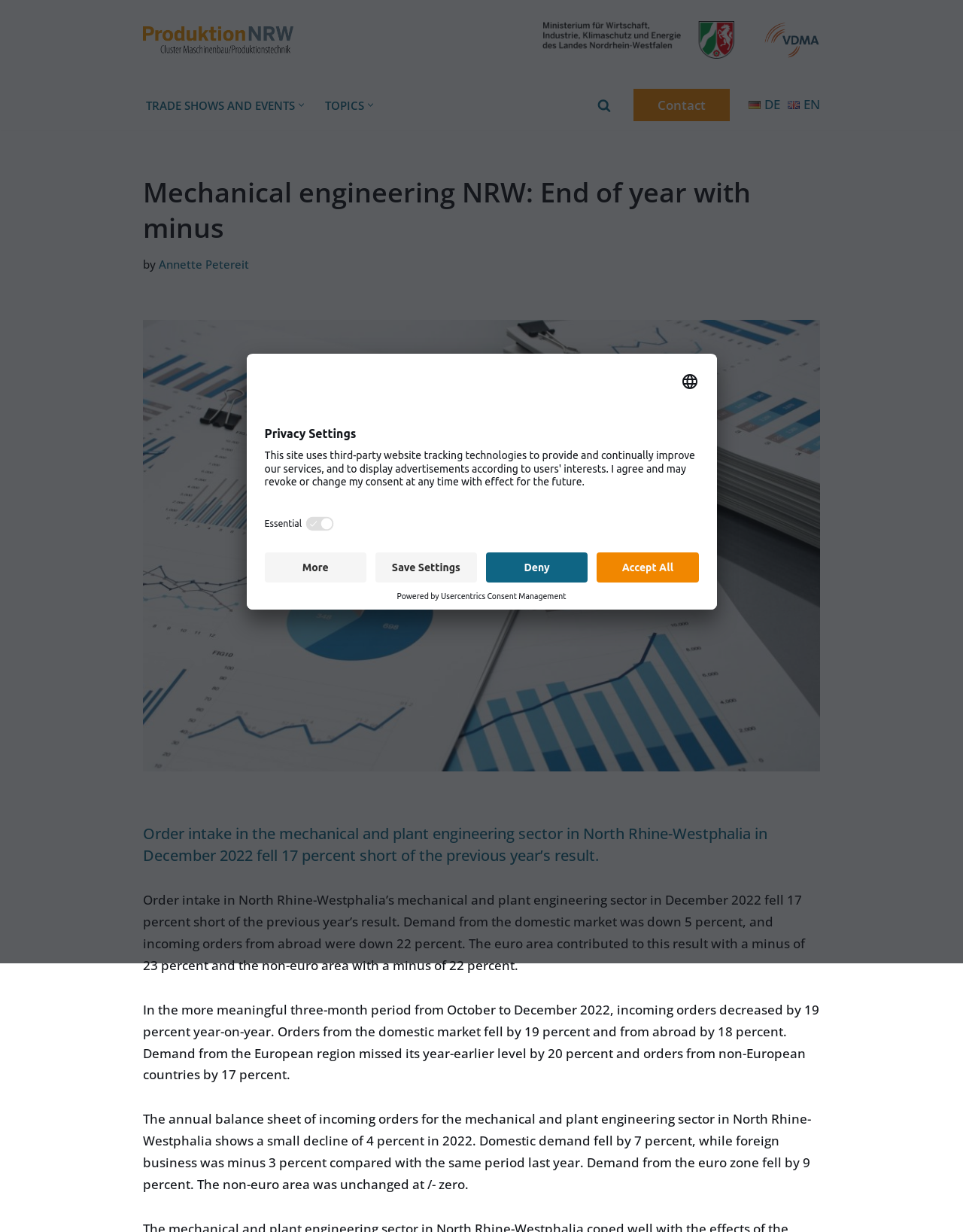Find the bounding box coordinates for the area you need to click to carry out the instruction: "Open privacy settings". The coordinates should be four float numbers between 0 and 1, indicated as [left, top, right, bottom].

[0.0, 0.718, 0.05, 0.757]